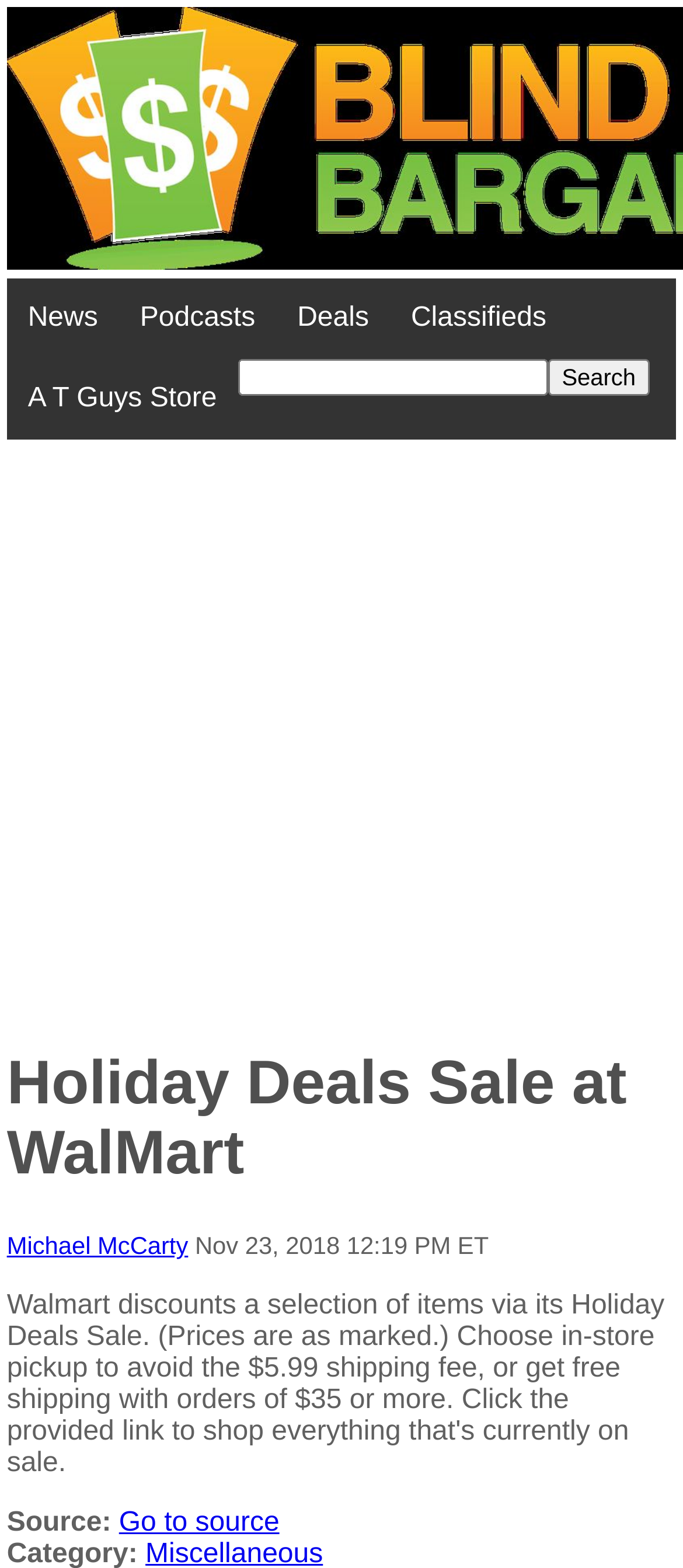Locate the bounding box coordinates of the area to click to fulfill this instruction: "Click on News". The bounding box should be presented as four float numbers between 0 and 1, in the order [left, top, right, bottom].

[0.01, 0.177, 0.174, 0.229]